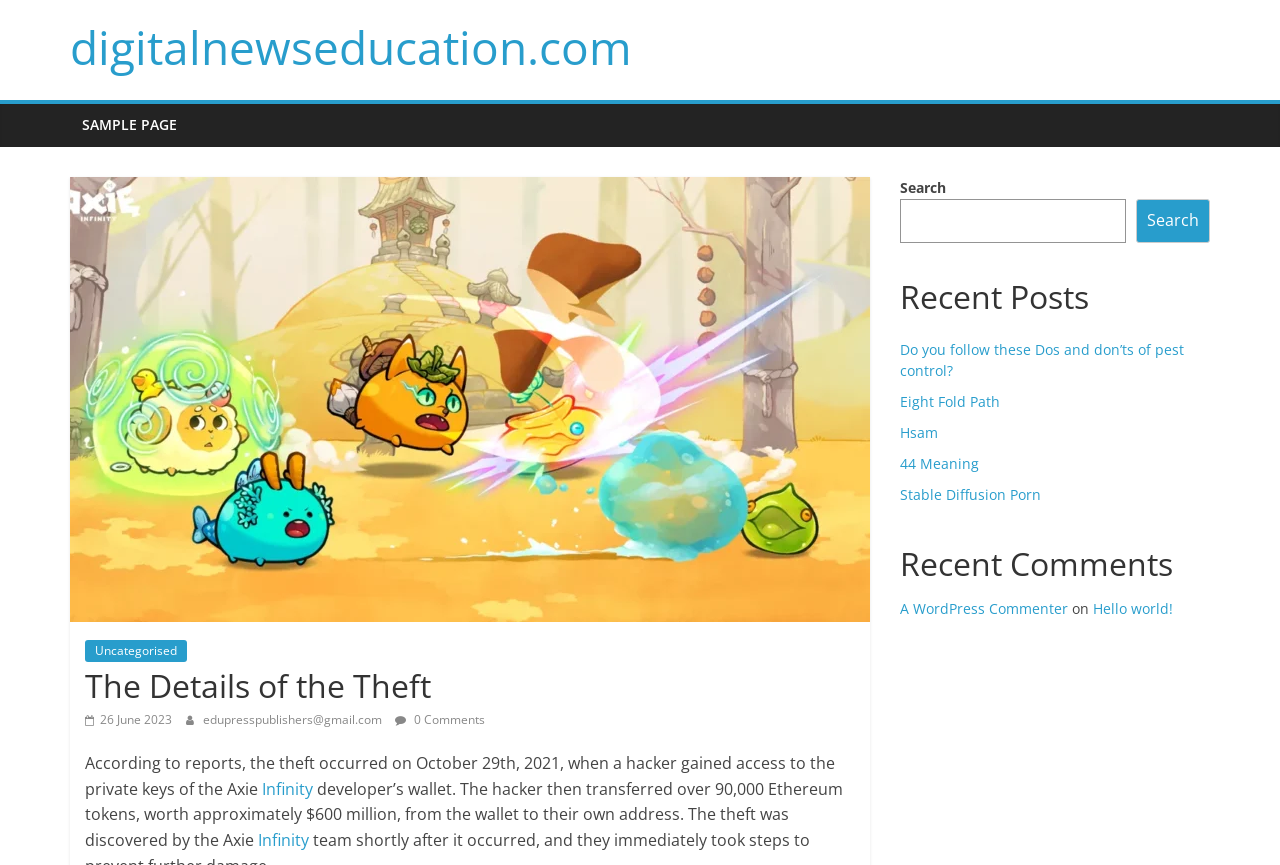Provide the bounding box coordinates of the HTML element described as: "Hello world!". The bounding box coordinates should be four float numbers between 0 and 1, i.e., [left, top, right, bottom].

[0.854, 0.693, 0.916, 0.715]